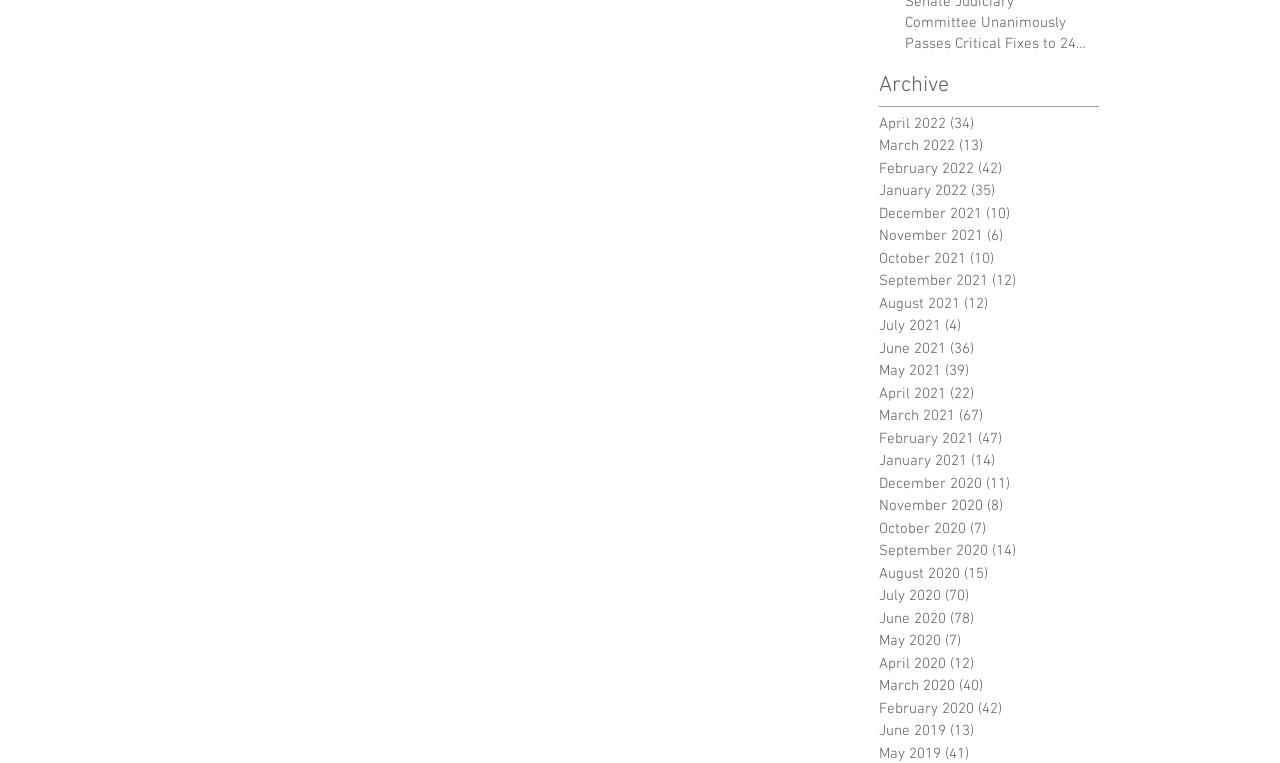Using a single word or phrase, answer the following question: 
What is the title of the archive?

Archive